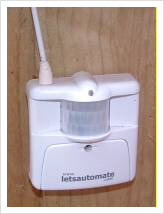Give a one-word or short-phrase answer to the following question: 
Where is the module mounted?

On a wooden surface